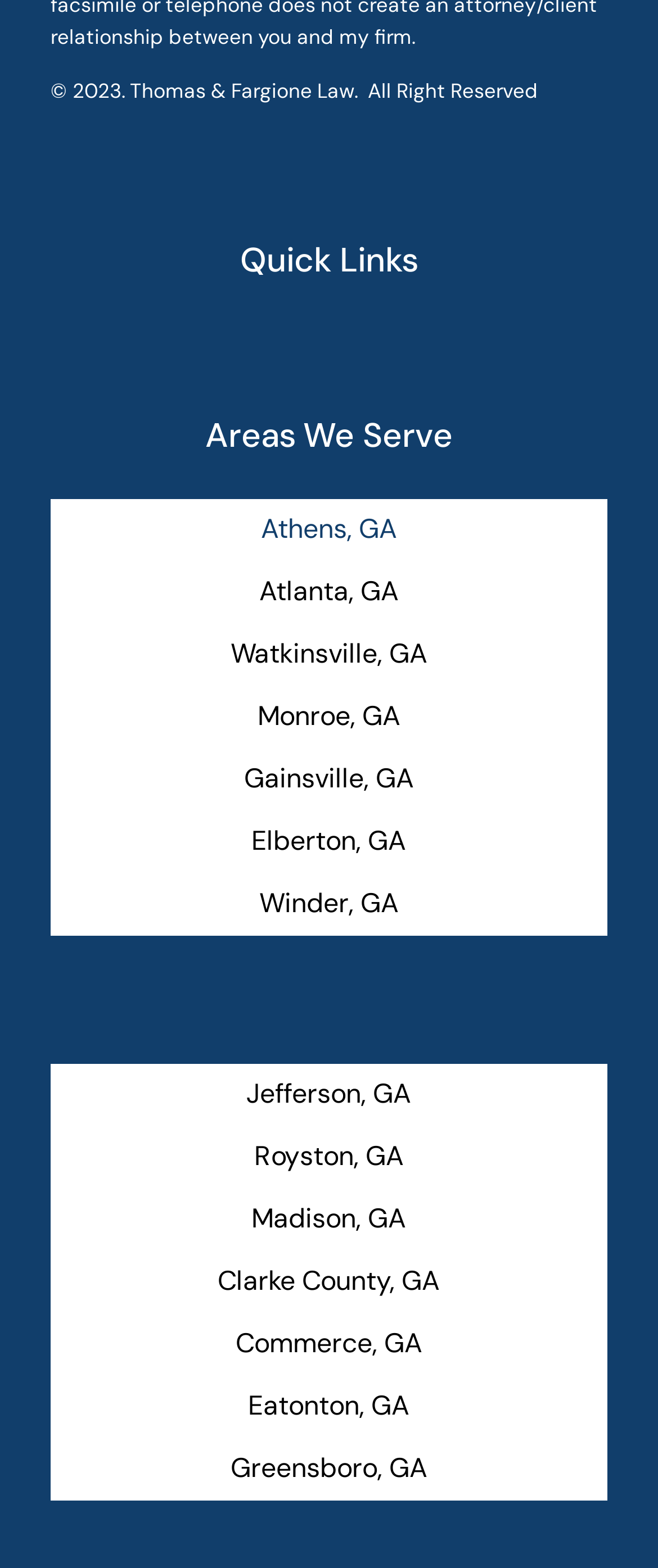Determine the bounding box coordinates for the area that needs to be clicked to fulfill this task: "Explore Commerce, GA". The coordinates must be given as four float numbers between 0 and 1, i.e., [left, top, right, bottom].

[0.077, 0.837, 0.923, 0.876]